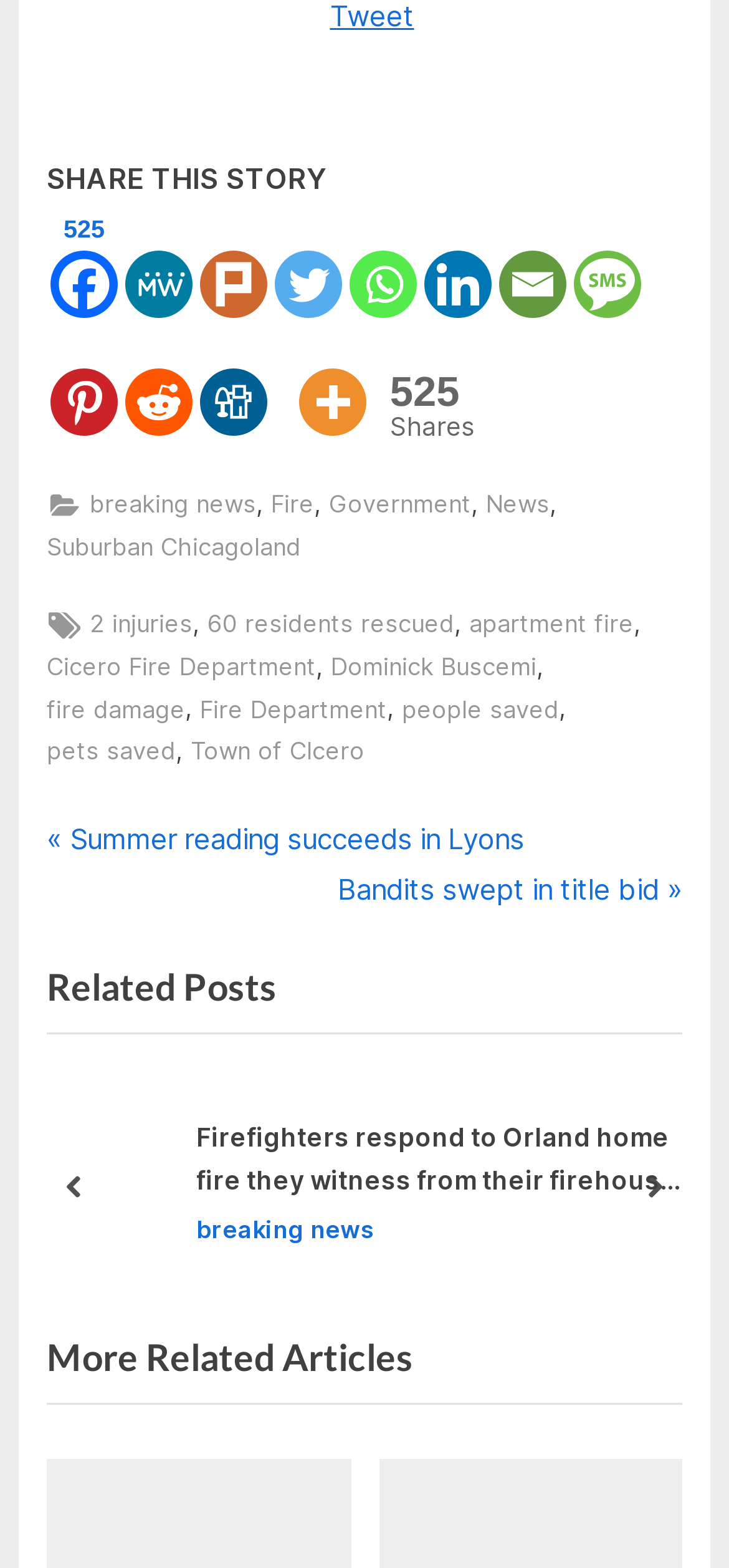Point out the bounding box coordinates of the section to click in order to follow this instruction: "Read more about breaking news".

[0.123, 0.309, 0.351, 0.336]